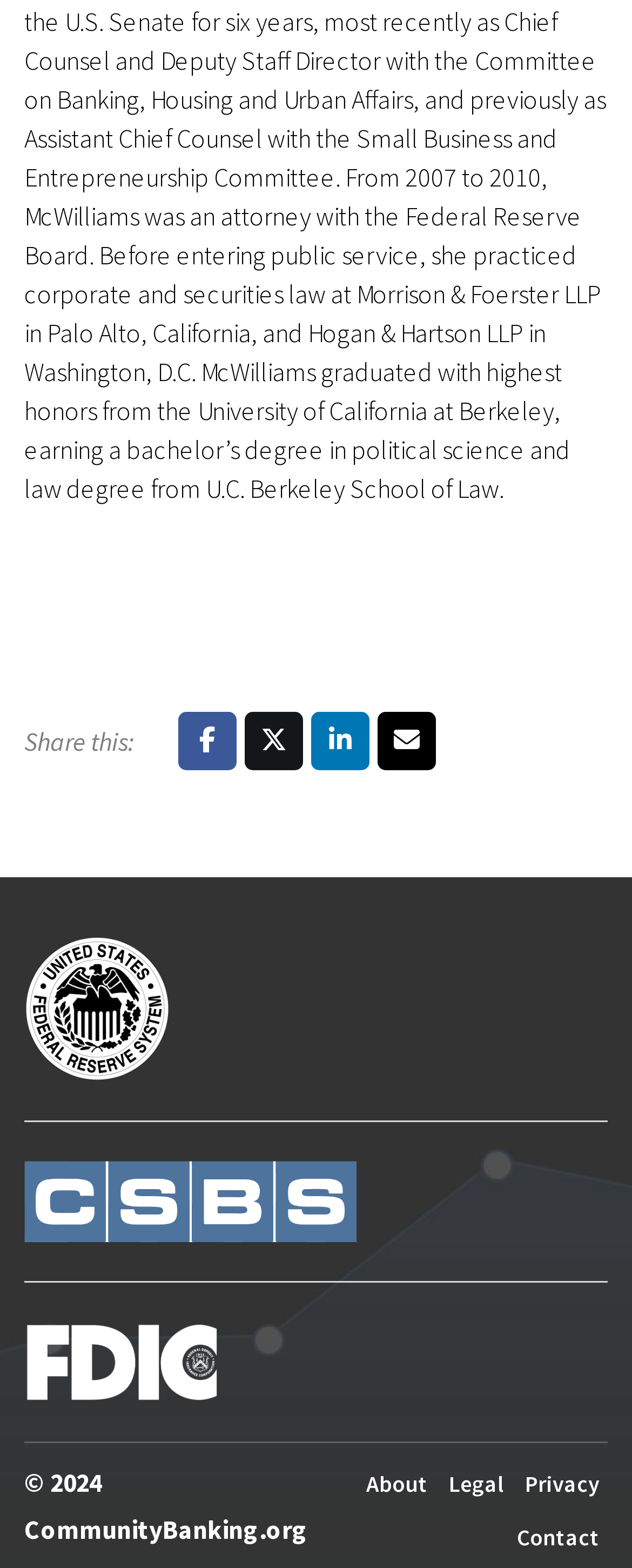Please answer the following question using a single word or phrase: 
How many social media links are there?

4